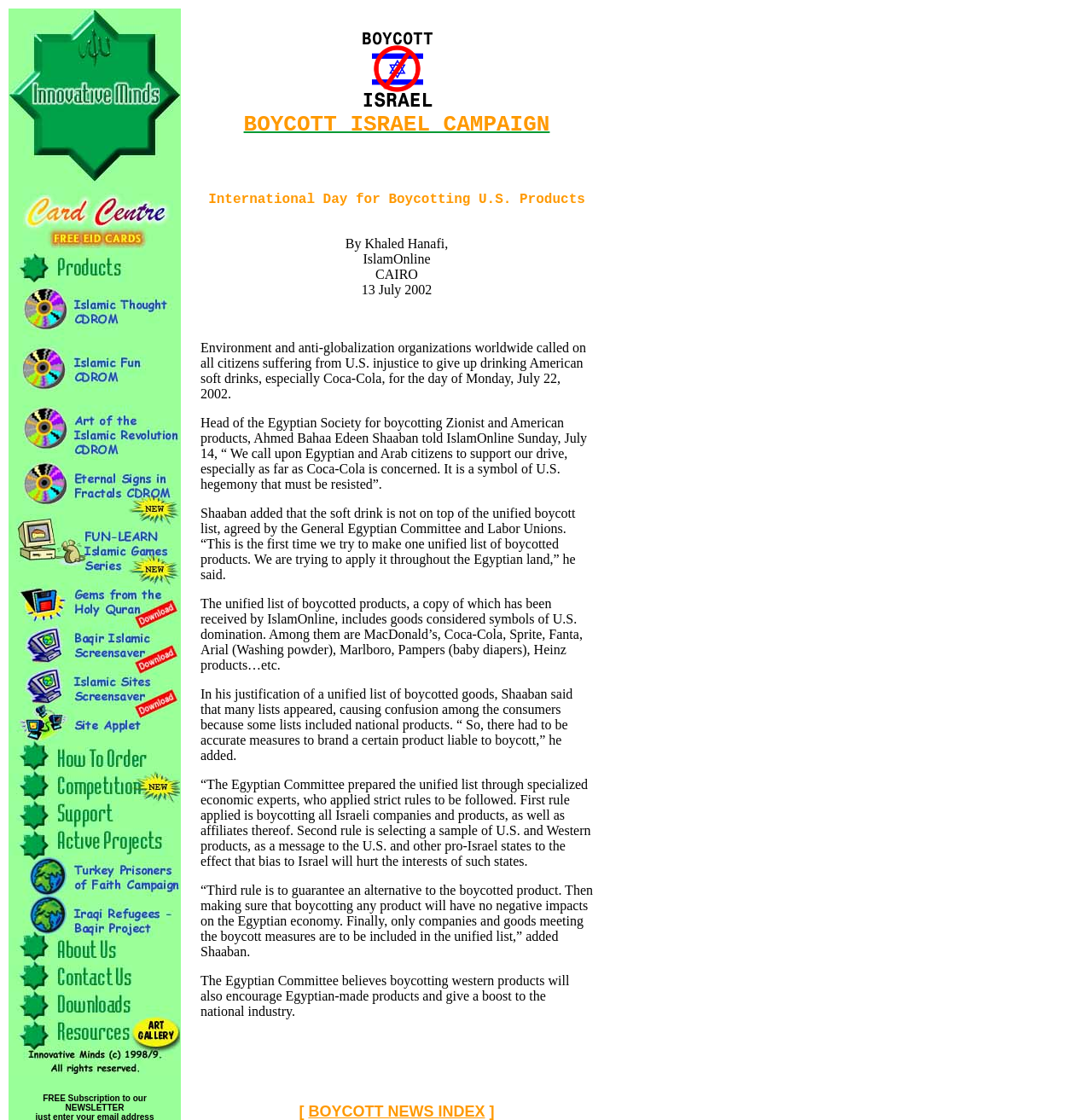Give a short answer to this question using one word or a phrase:
What is the name of the organization mentioned in the article?

Egyptian Society for boycotting Zionist and American products